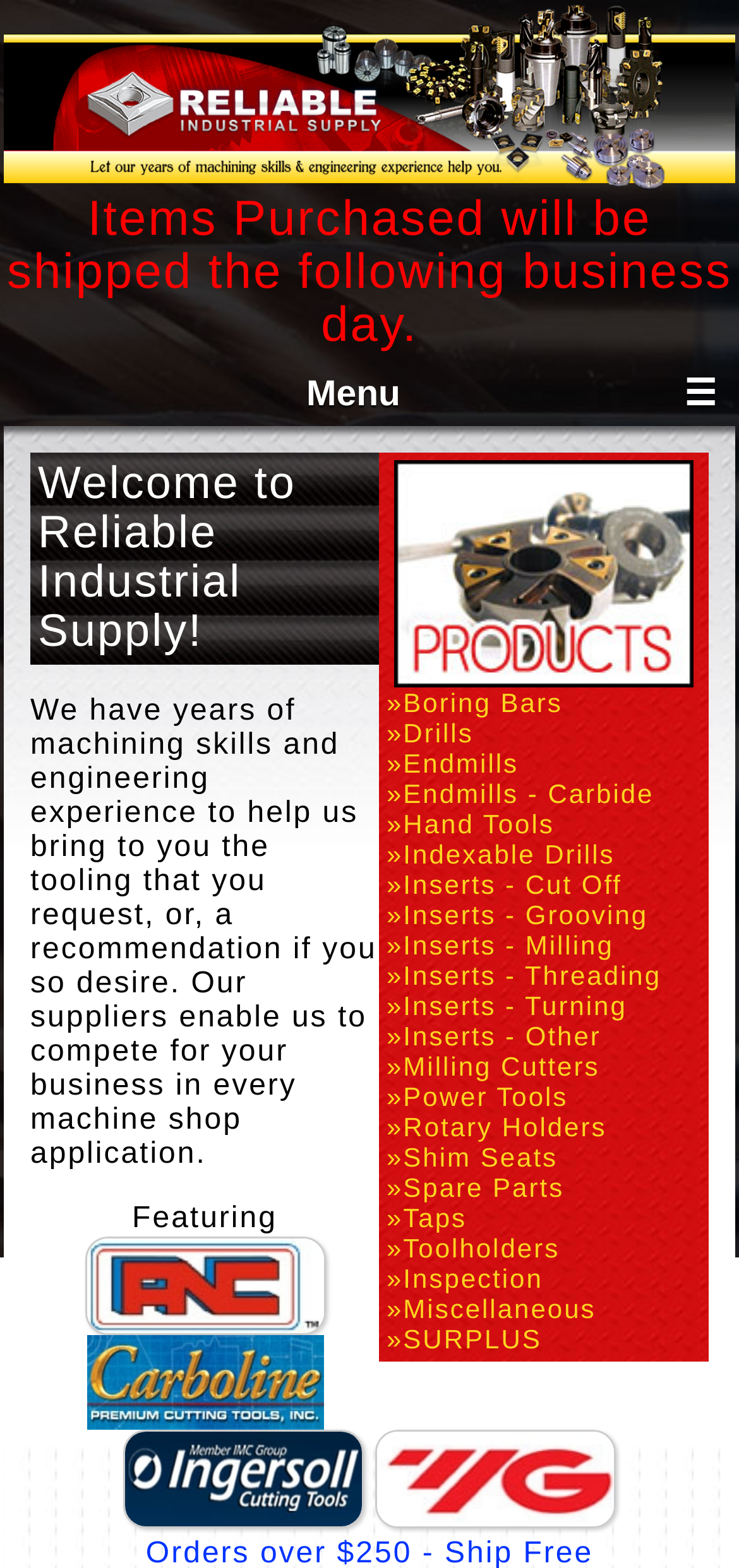Locate the bounding box coordinates of the area to click to fulfill this instruction: "Go to 2015". The bounding box should be presented as four float numbers between 0 and 1, in the order [left, top, right, bottom].

None